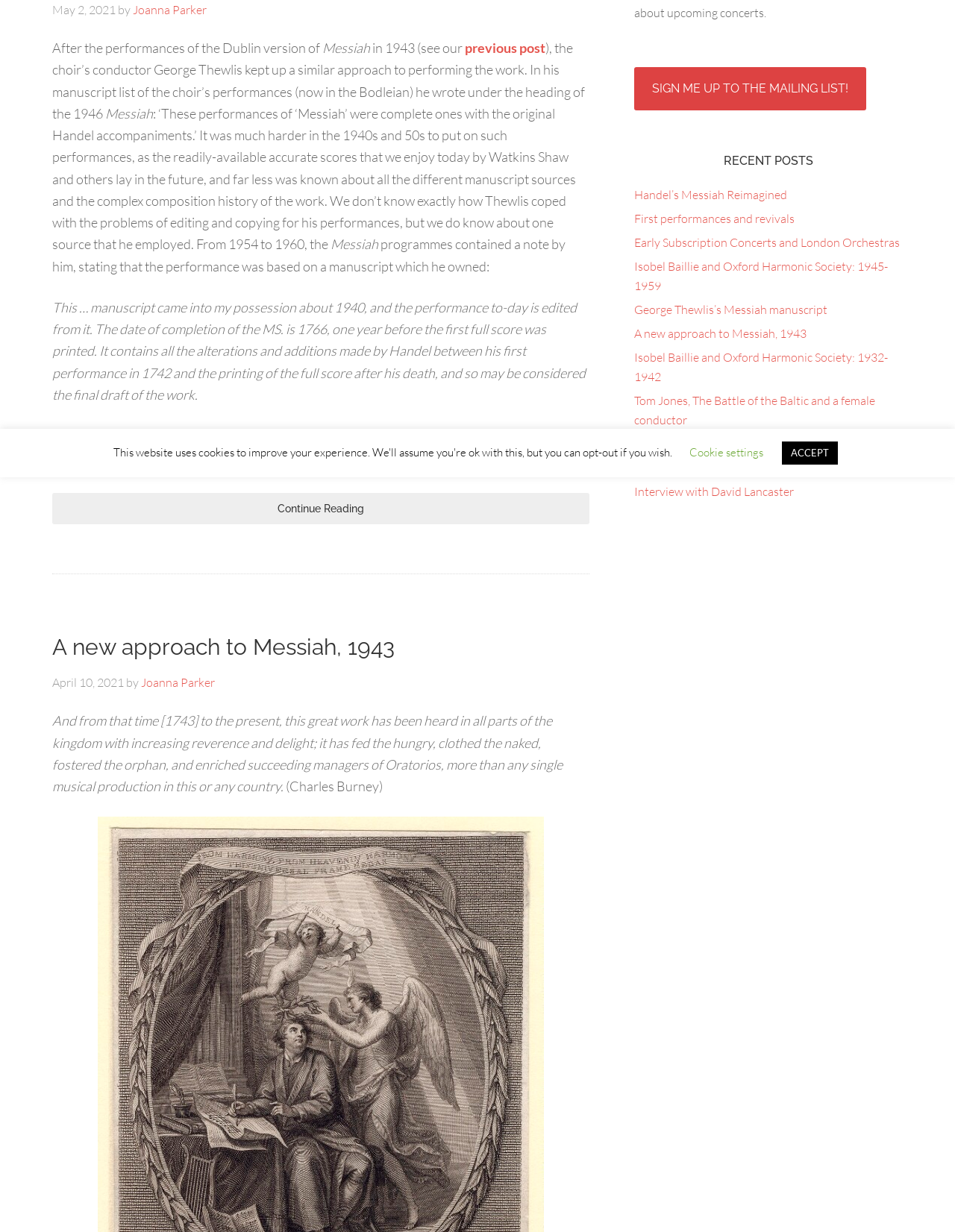Determine the bounding box coordinates for the UI element matching this description: "previous post".

[0.487, 0.032, 0.571, 0.045]